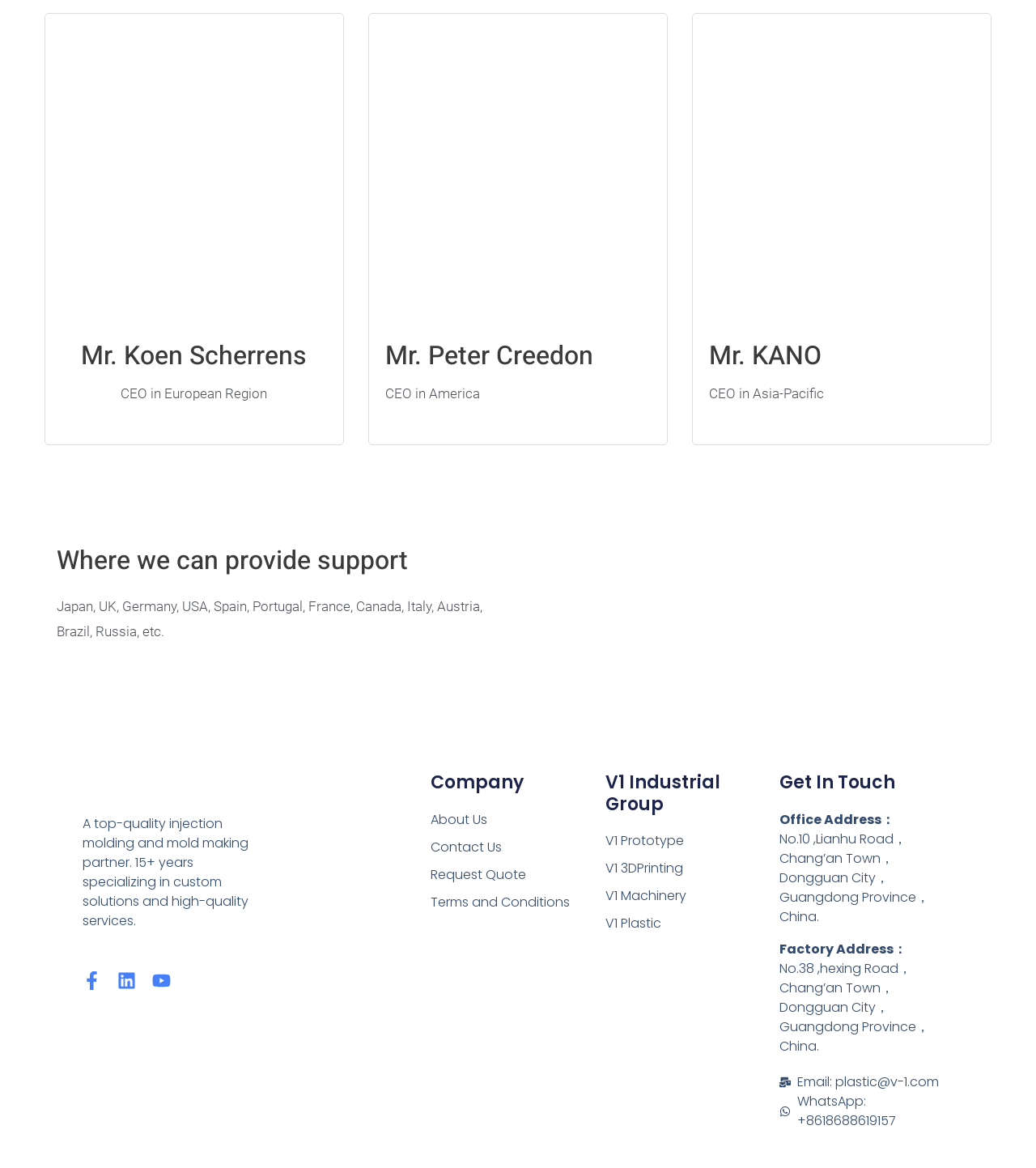Predict the bounding box coordinates of the area that should be clicked to accomplish the following instruction: "Read About Us". The bounding box coordinates should consist of four float numbers between 0 and 1, i.e., [left, top, right, bottom].

[0.416, 0.693, 0.584, 0.71]